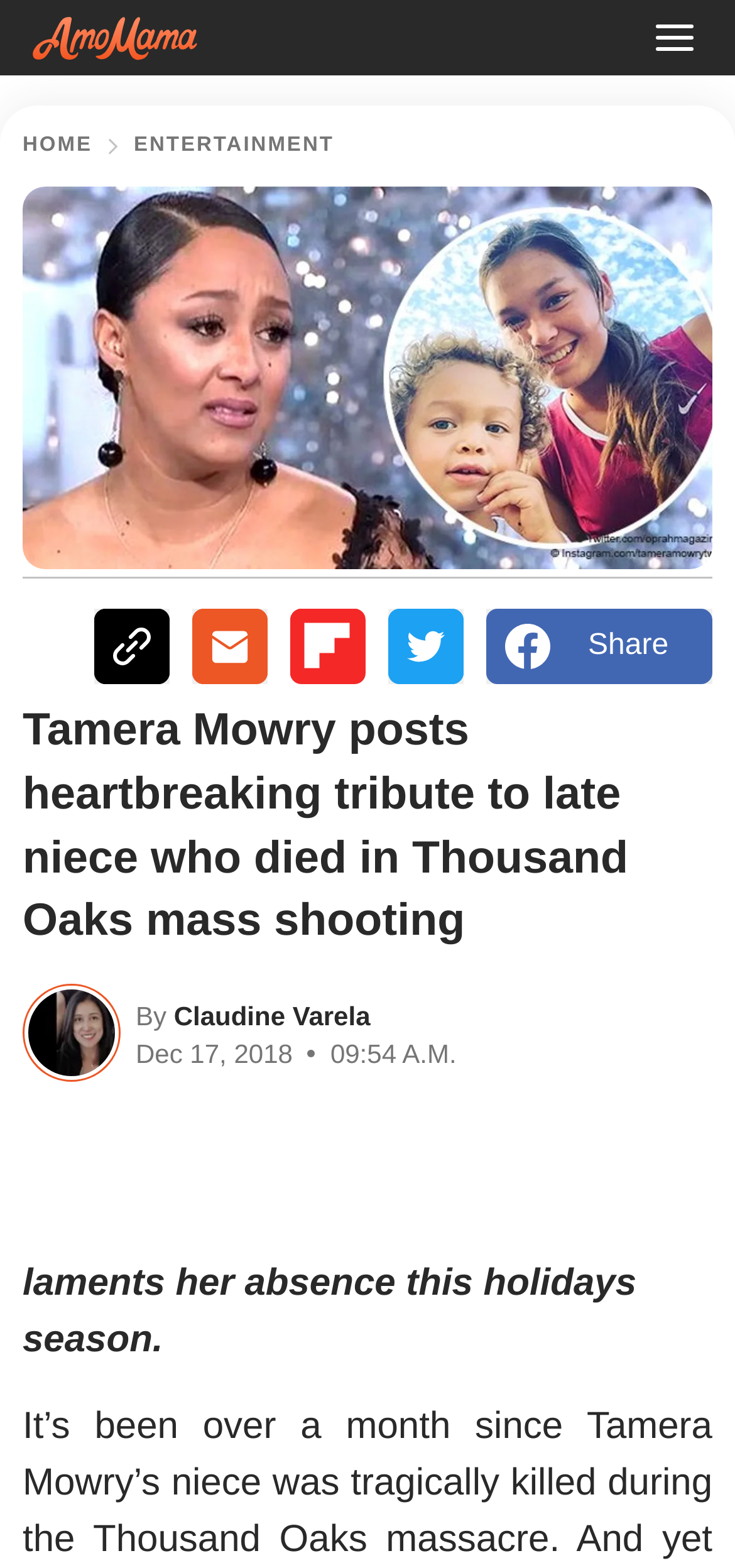From the details in the image, provide a thorough response to the question: What is the date of the article?

I found the date of the article by looking at the StaticText element with the text 'Dec 17, 2018' which is located below the author's name.